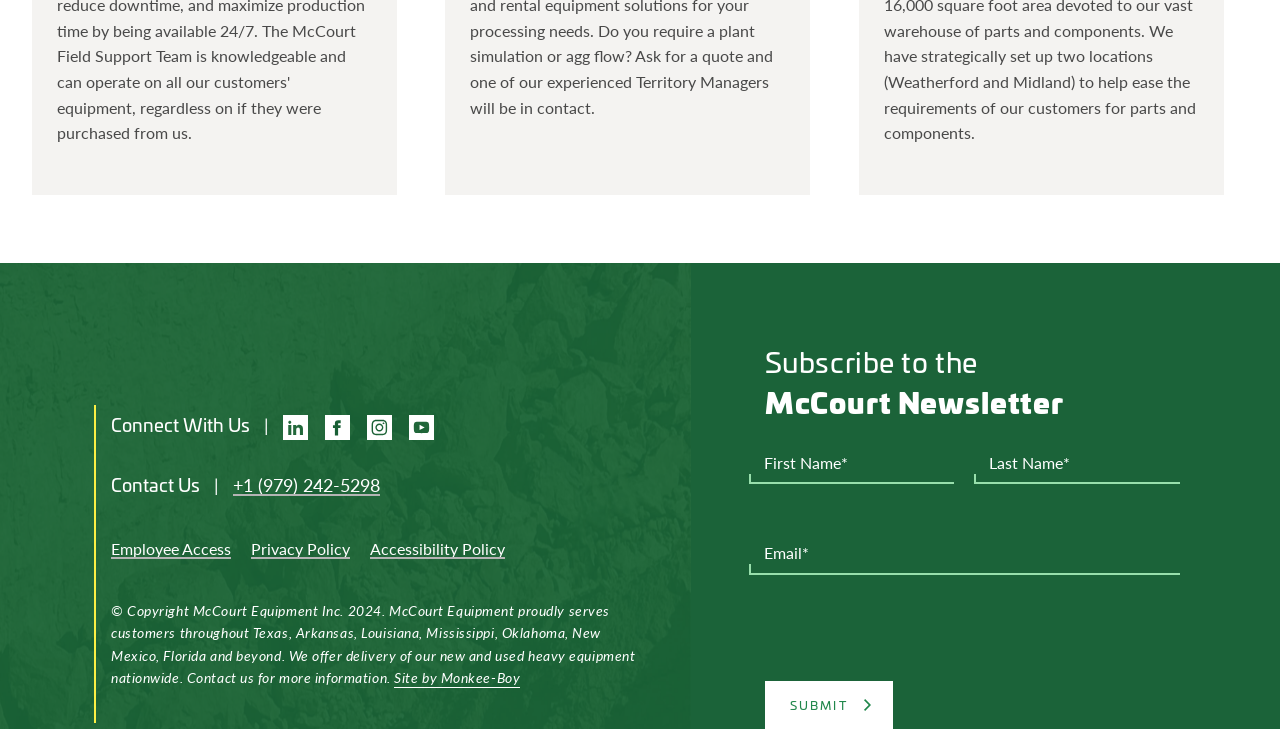Determine the bounding box coordinates for the clickable element to execute this instruction: "Subscribe to the McCourt Newsletter". Provide the coordinates as four float numbers between 0 and 1, i.e., [left, top, right, bottom].

[0.598, 0.531, 0.938, 0.573]